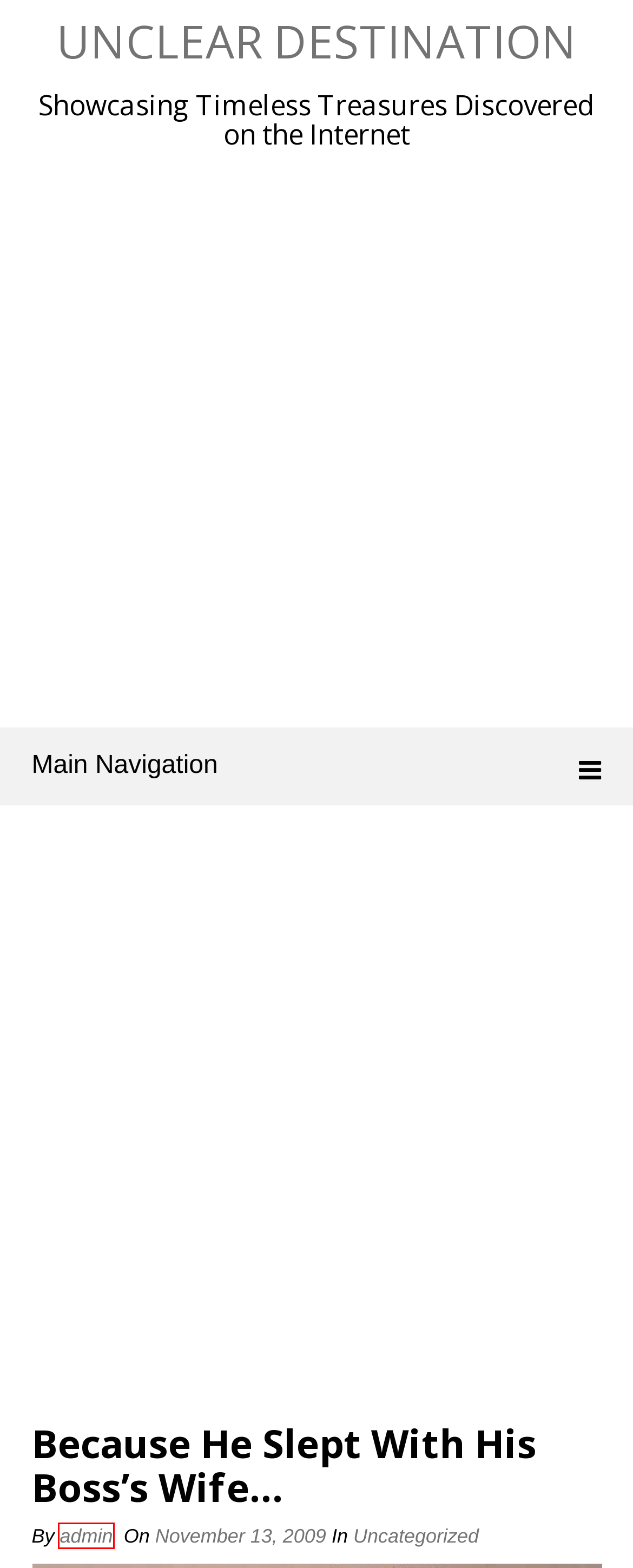Consider the screenshot of a webpage with a red bounding box around an element. Select the webpage description that best corresponds to the new page after clicking the element inside the red bounding box. Here are the candidates:
A. Best pillows. – Unclear Destination
B. Stupid Dog, Don’t Run After the Train – Unclear Destination
C. Uncategorized – Unclear Destination
D. Blog Tool, Publishing Platform, and CMS – WordPress.org
E. Unclear Destination – Showcasing Timeless Treasures Discovered on the Internet
F. Find the Hypotenuse – Unclear Destination
G. admin – Unclear Destination
H. There is an I in Team. – Unclear Destination

G